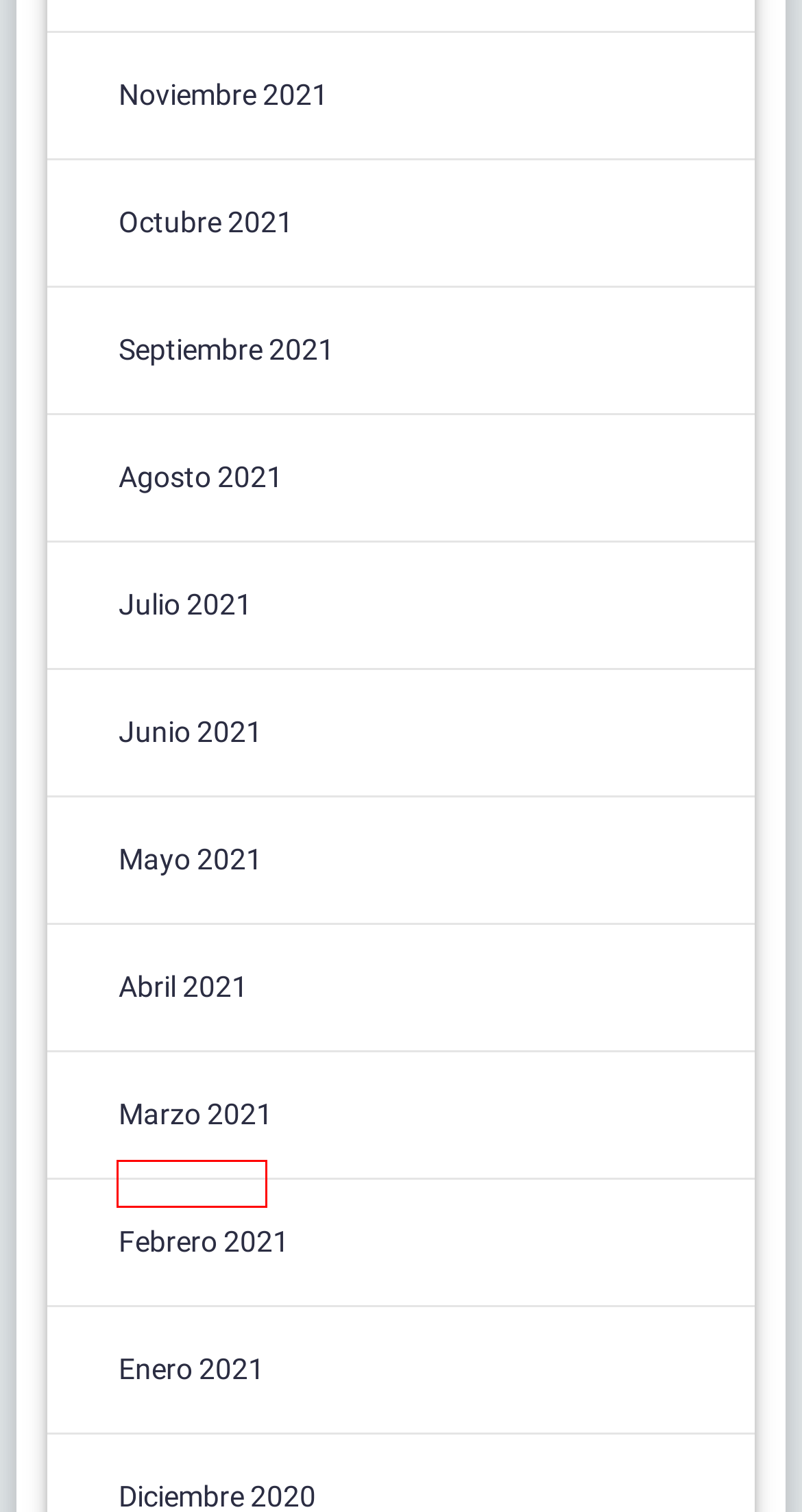You have a screenshot of a webpage with a red bounding box around an element. Choose the best matching webpage description that would appear after clicking the highlighted element. Here are the candidates:
A. abril 2021 – L´Oliver
B. enero 2021 – L´Oliver
C. noviembre 2020 – L´Oliver
D. febrero 2021 – L´Oliver
E. mayo 2021 – L´Oliver
F. marzo 2021 – L´Oliver
G. julio 2021 – L´Oliver
H. agosto 2021 – L´Oliver

B